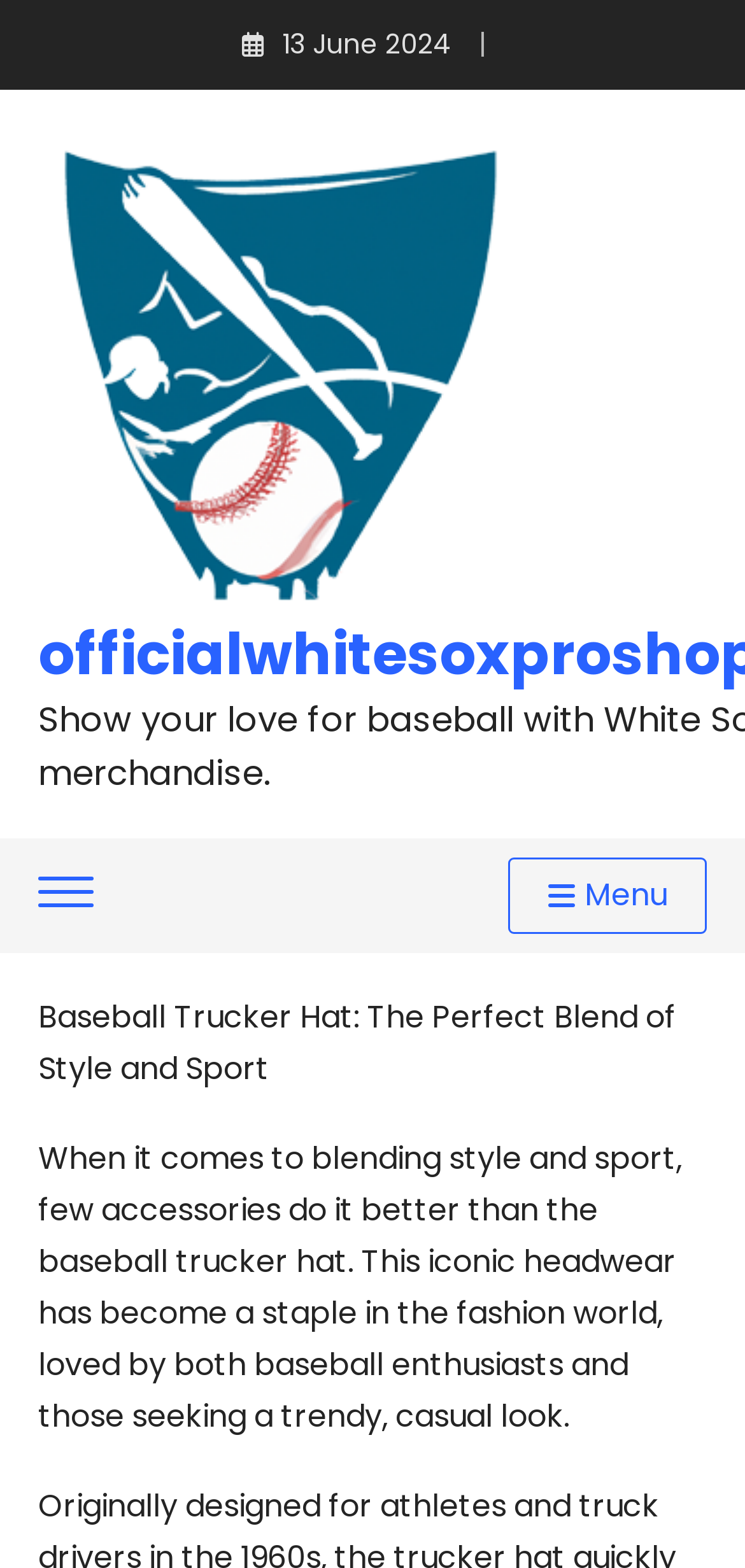Respond to the following query with just one word or a short phrase: 
What is the website's domain name?

officialwhitesoxproshop.com